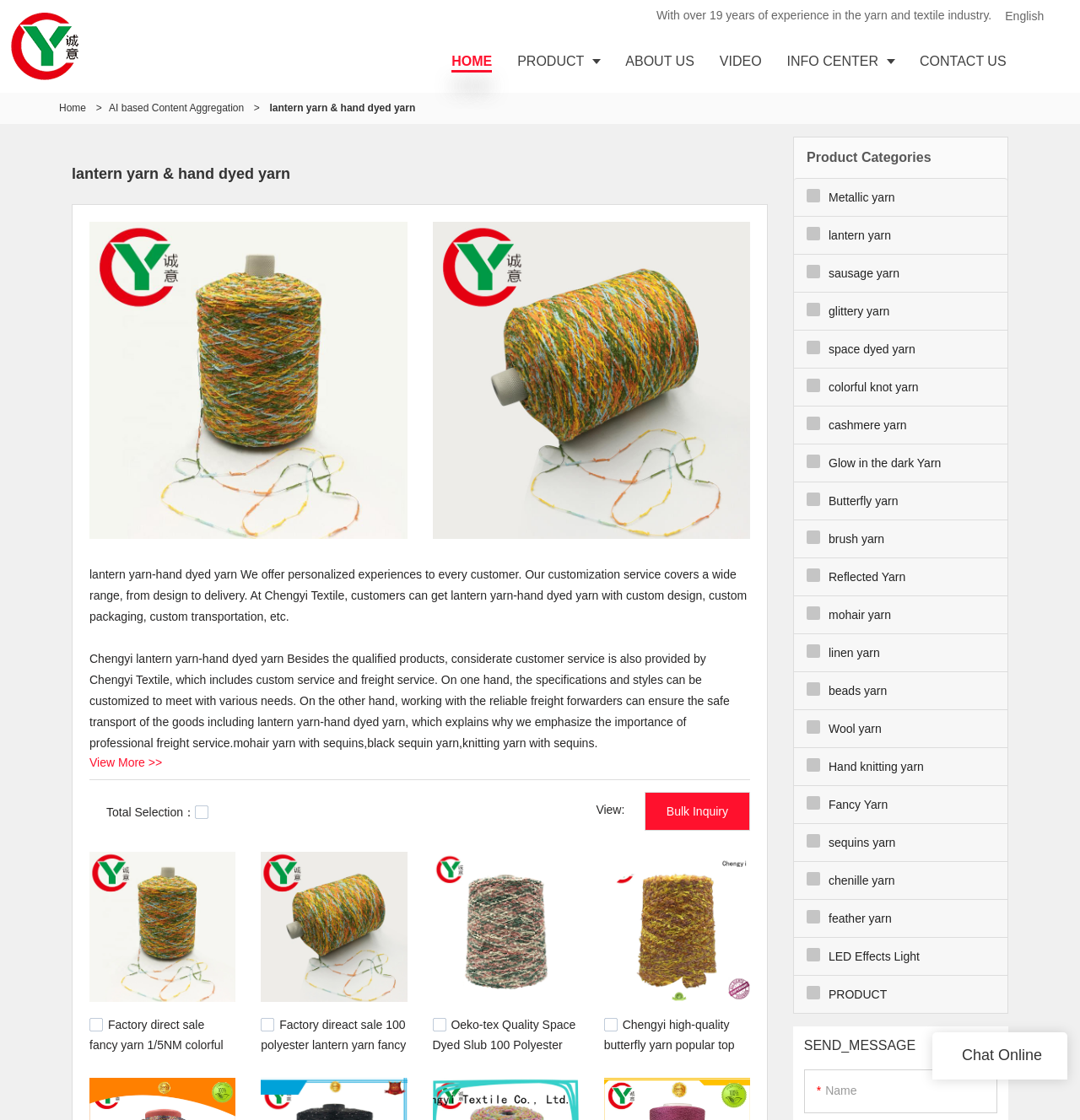Can you give a detailed response to the following question using the information from the image? How many product categories are listed on the webpage?

By counting the number of links under the 'Product Categories' section, I found that there are 15 product categories listed, including Metallic yarn, lantern yarn, sausage yarn, and more.